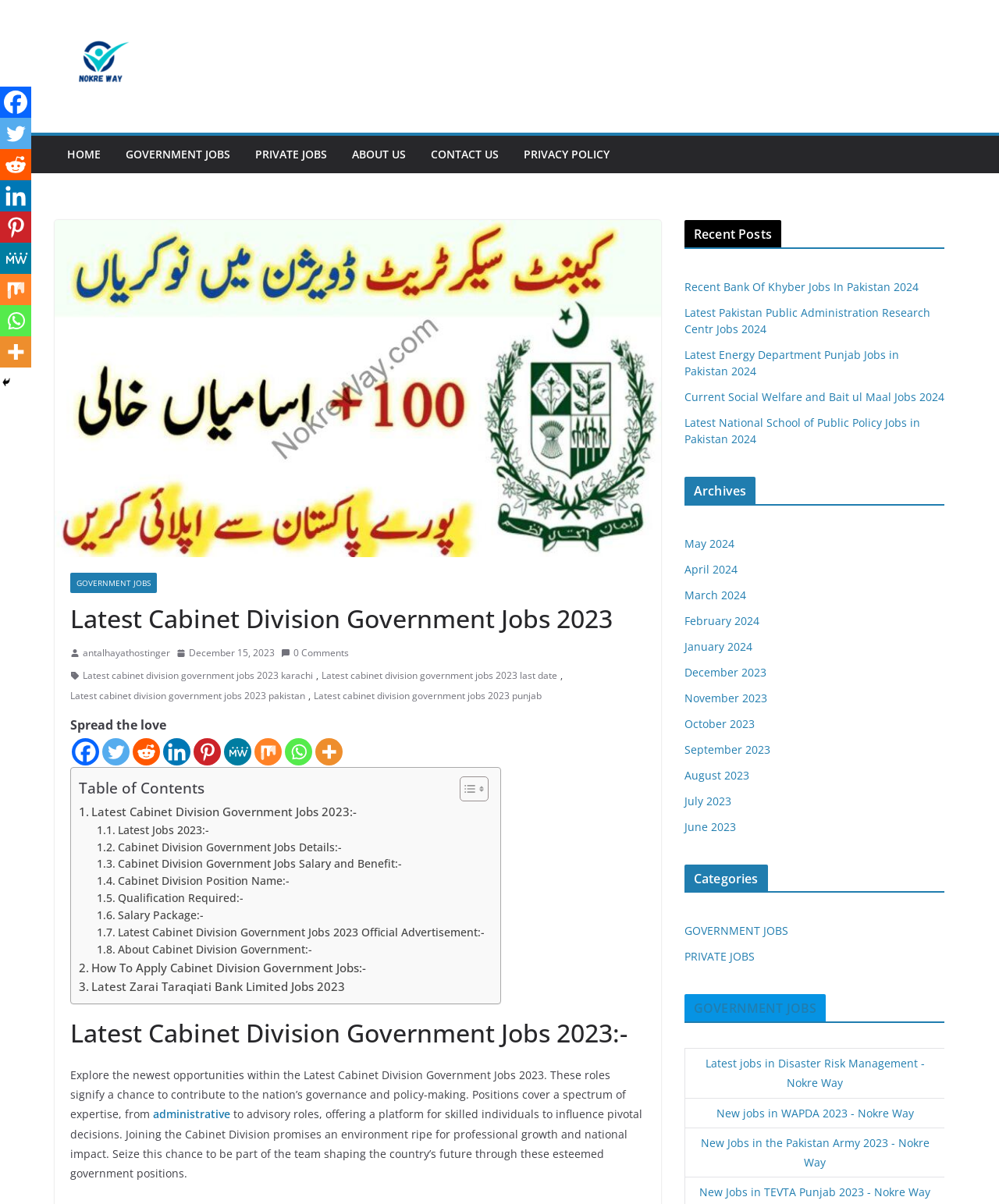Provide a brief response using a word or short phrase to this question:
What type of jobs are being discussed on this webpage?

Government jobs